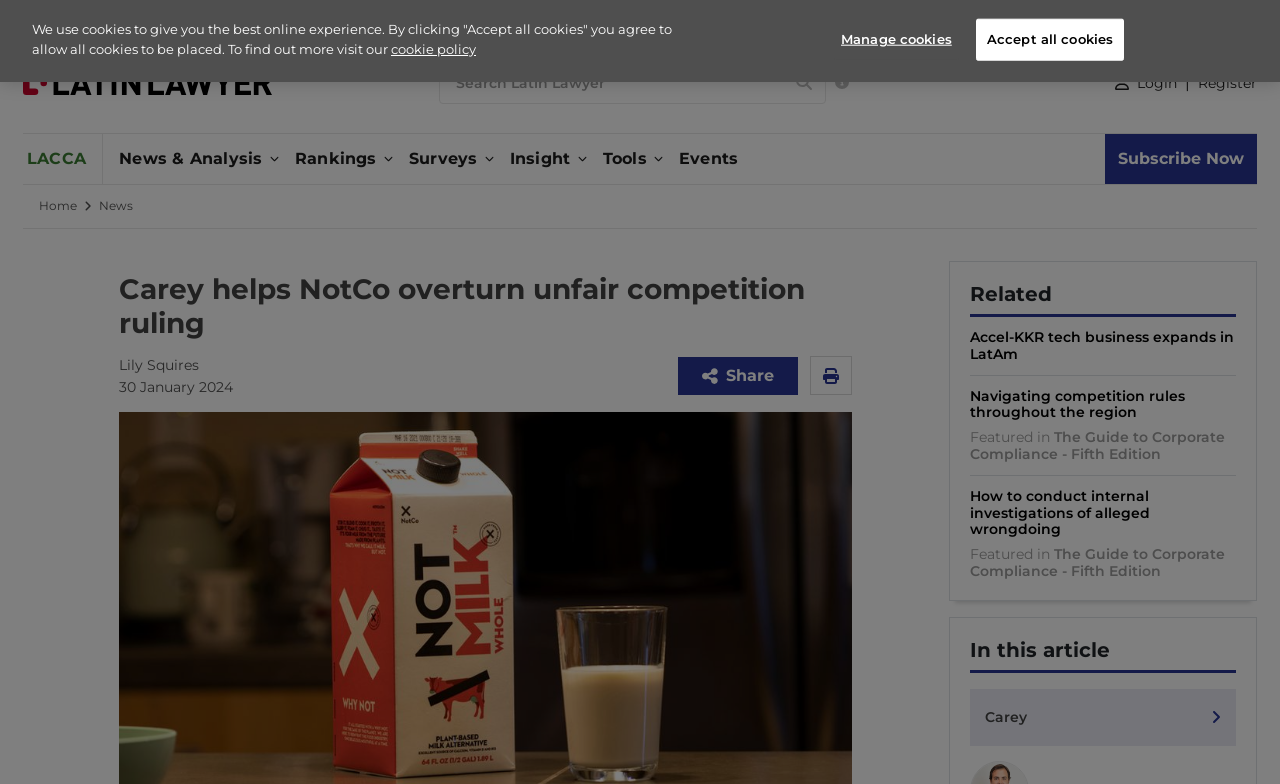Please extract the title of the webpage.

Carey helps NotCo overturn unfair competition ruling